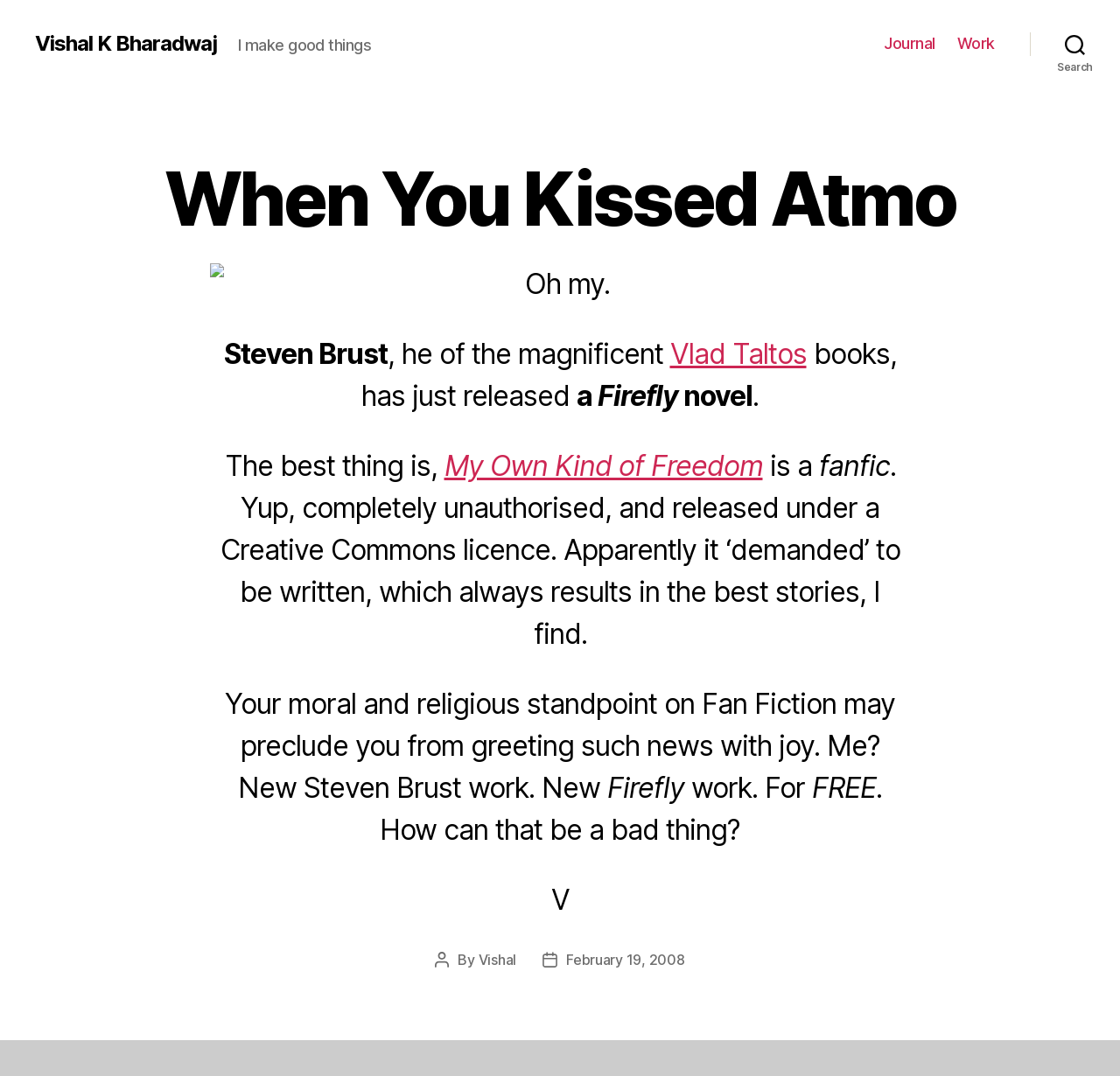What is the author of the Firefly novel?
Based on the screenshot, answer the question with a single word or phrase.

Steven Brust